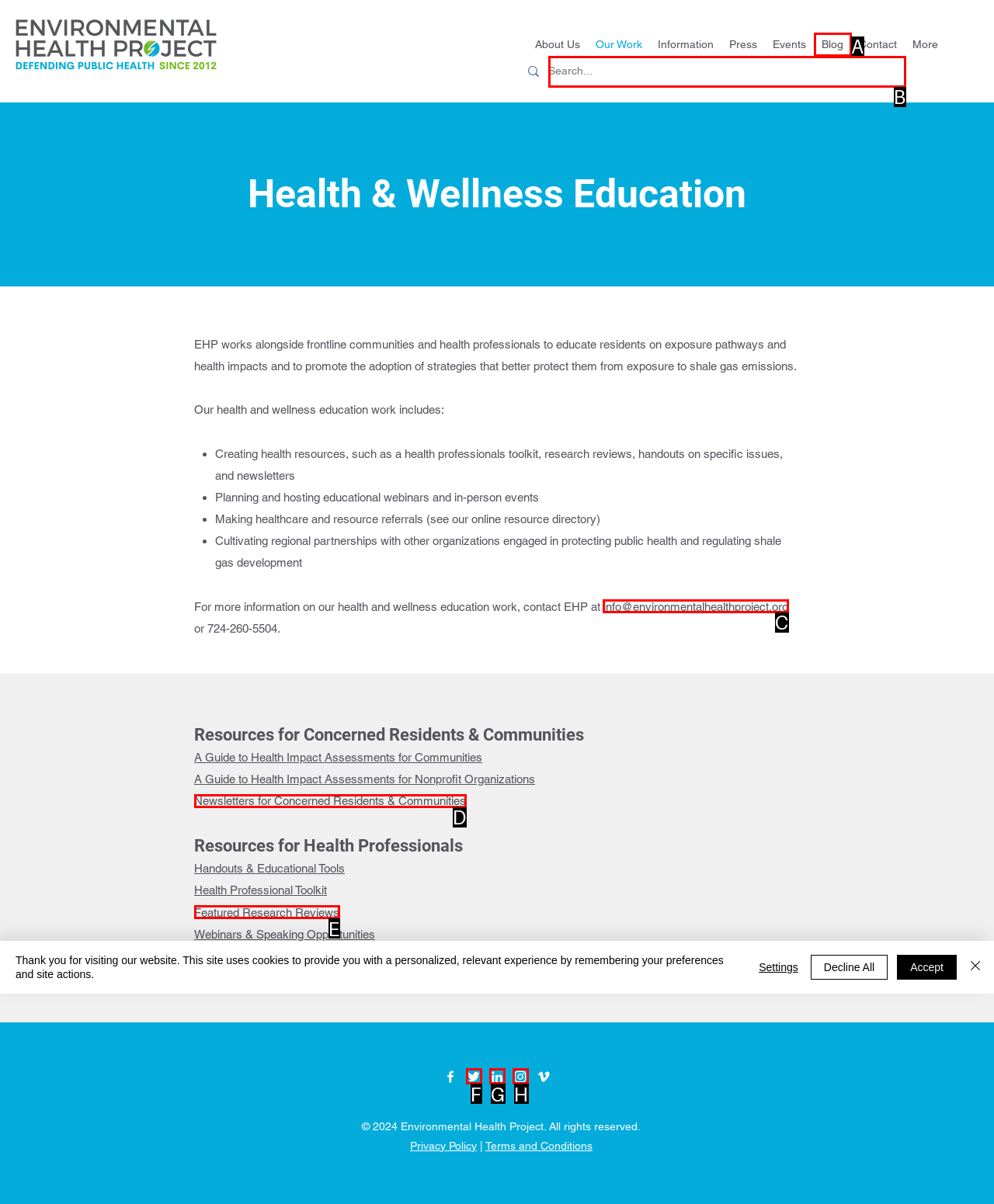For the given instruction: Contact EHP, determine which boxed UI element should be clicked. Answer with the letter of the corresponding option directly.

C